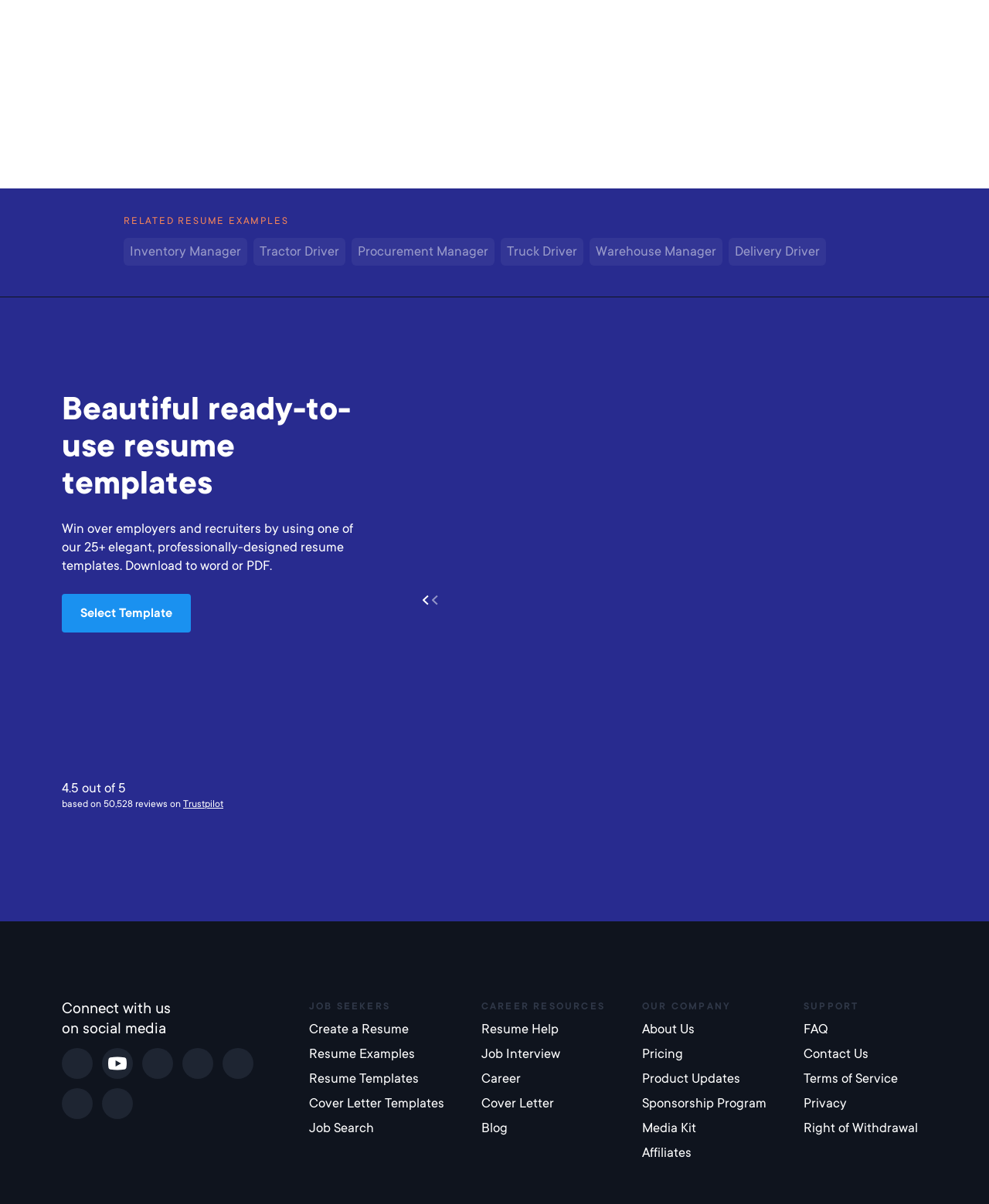Please provide a one-word or phrase answer to the question: 
How many resume templates are available on this website?

25+